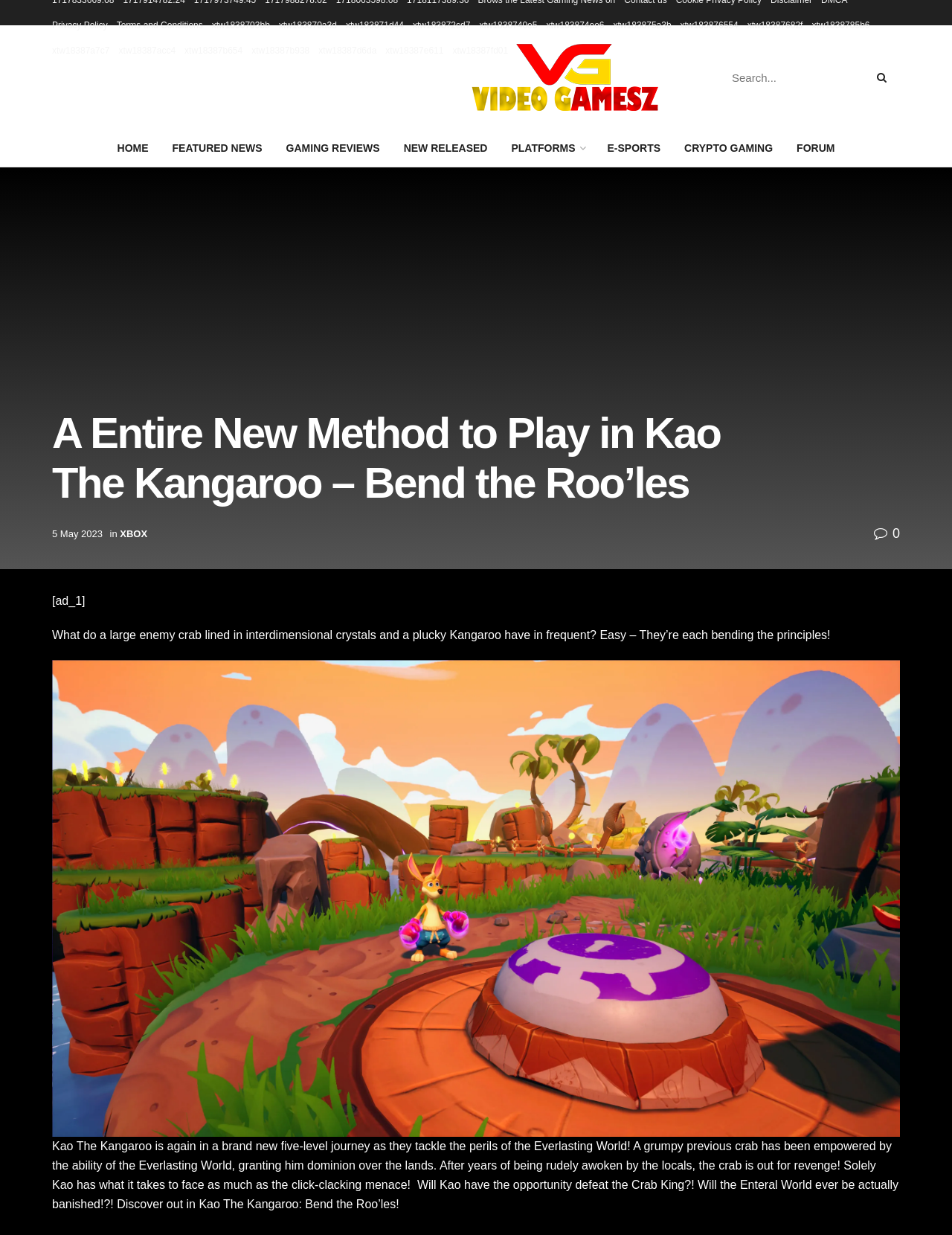Specify the bounding box coordinates of the area to click in order to follow the given instruction: "Read the article posted on '5 May 2023'."

[0.055, 0.427, 0.108, 0.437]